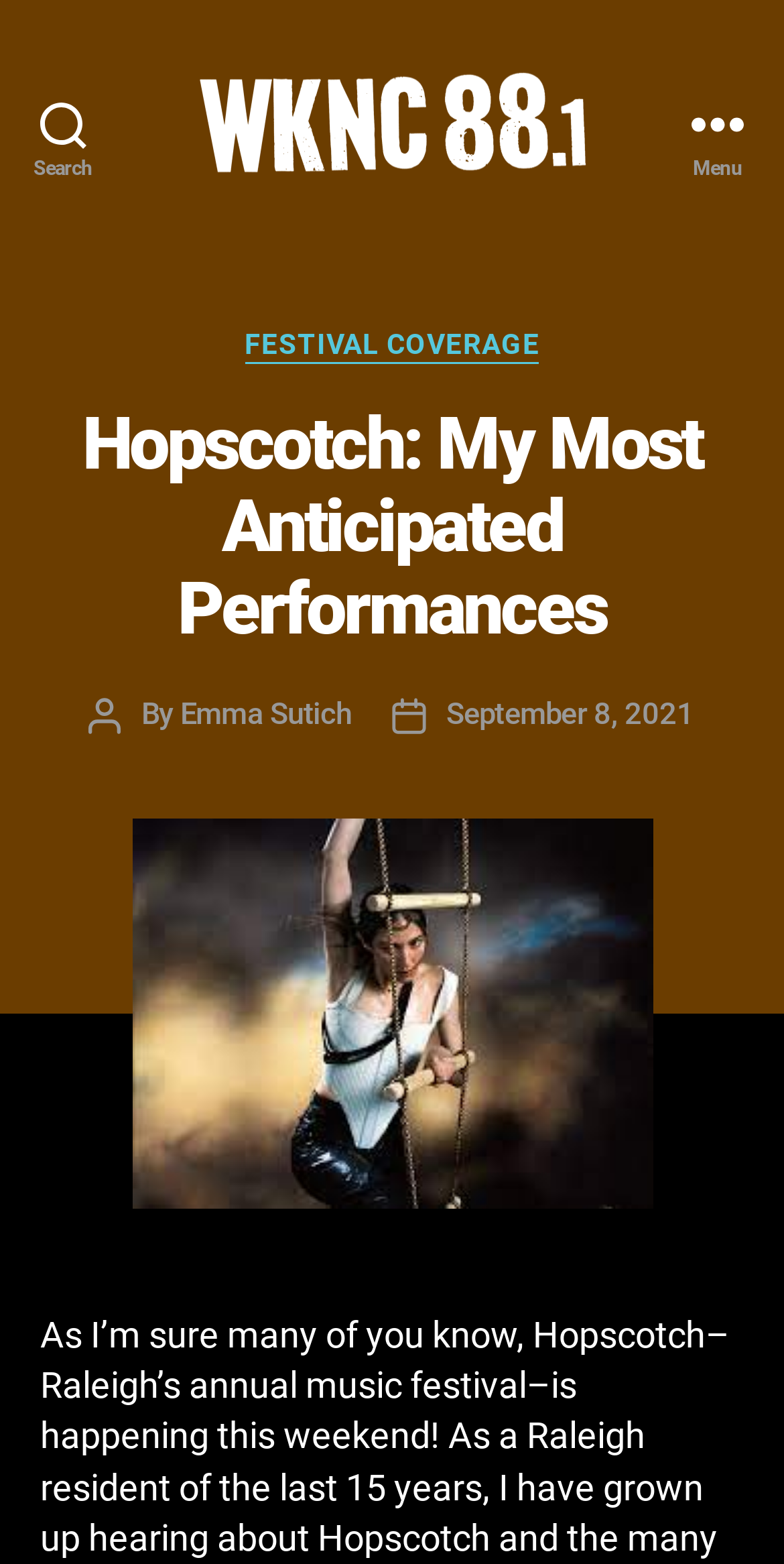Analyze and describe the webpage in a detailed narrative.

The webpage is about Emma Sutich's most anticipated albums ahead of Raleigh's annual Hopscotch festival. At the top left corner, there is a search button. Next to it, there is a link to "WKNC 88.1" accompanied by an image of the WKNC 88.1 logo. Below the logo, there is a static text "WKNC 88.1 FM - North Carolina State University Student Radio". 

On the top right corner, there is a menu button. When expanded, it reveals a header section with a static text "Categories" and a link to "FESTIVAL COVERAGE". Below it, there is a heading that reads "Hopscotch: My Most Anticipated Performances". 

The main content of the webpage starts with a static text "Post author" followed by "By" and a link to the author's name, Emma Sutich. Next to it, there is a static text "Post date" followed by a link to the date "September 8, 2021". 

Below the author and date information, there is a large image of an album cover, specifically "Pang Album Cover", which takes up most of the page. The image is centered and has a significant amount of empty space around it.